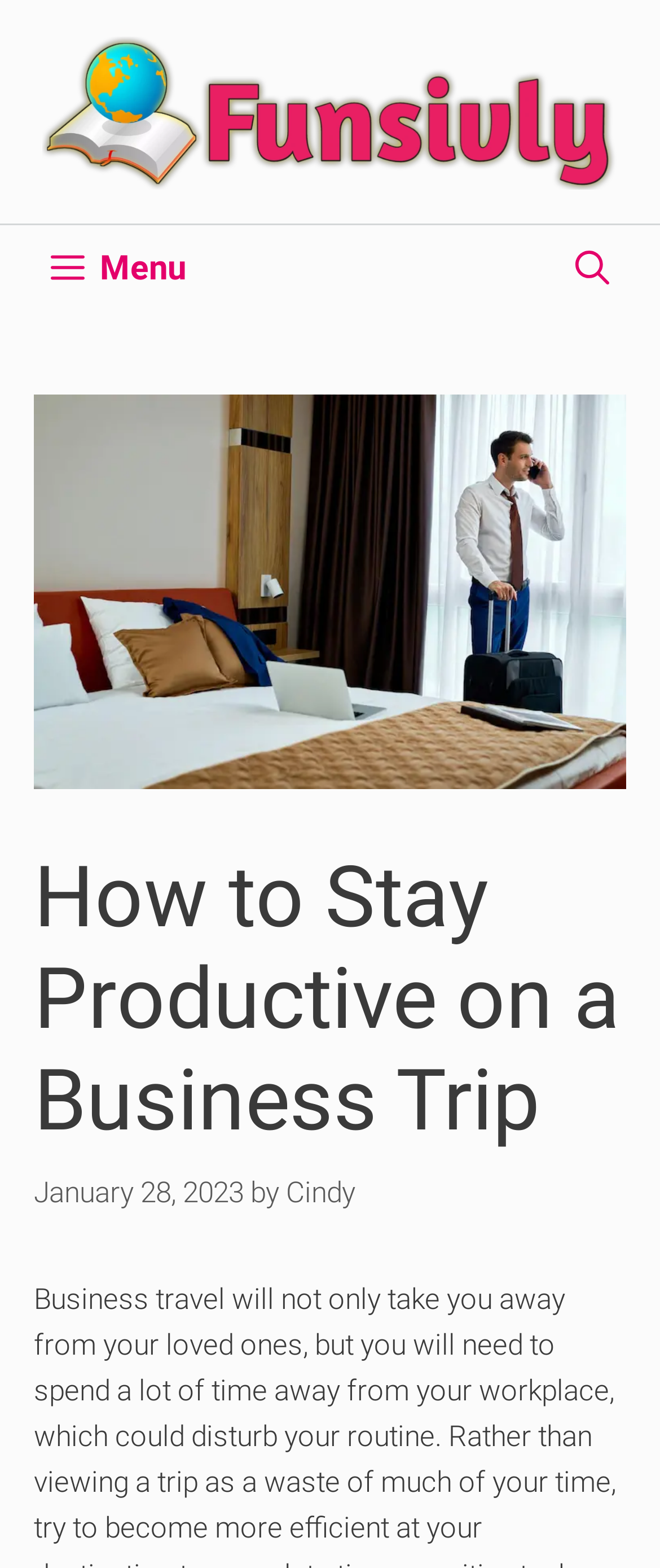Answer the following query concisely with a single word or phrase:
When was the current article published?

January 28, 2023